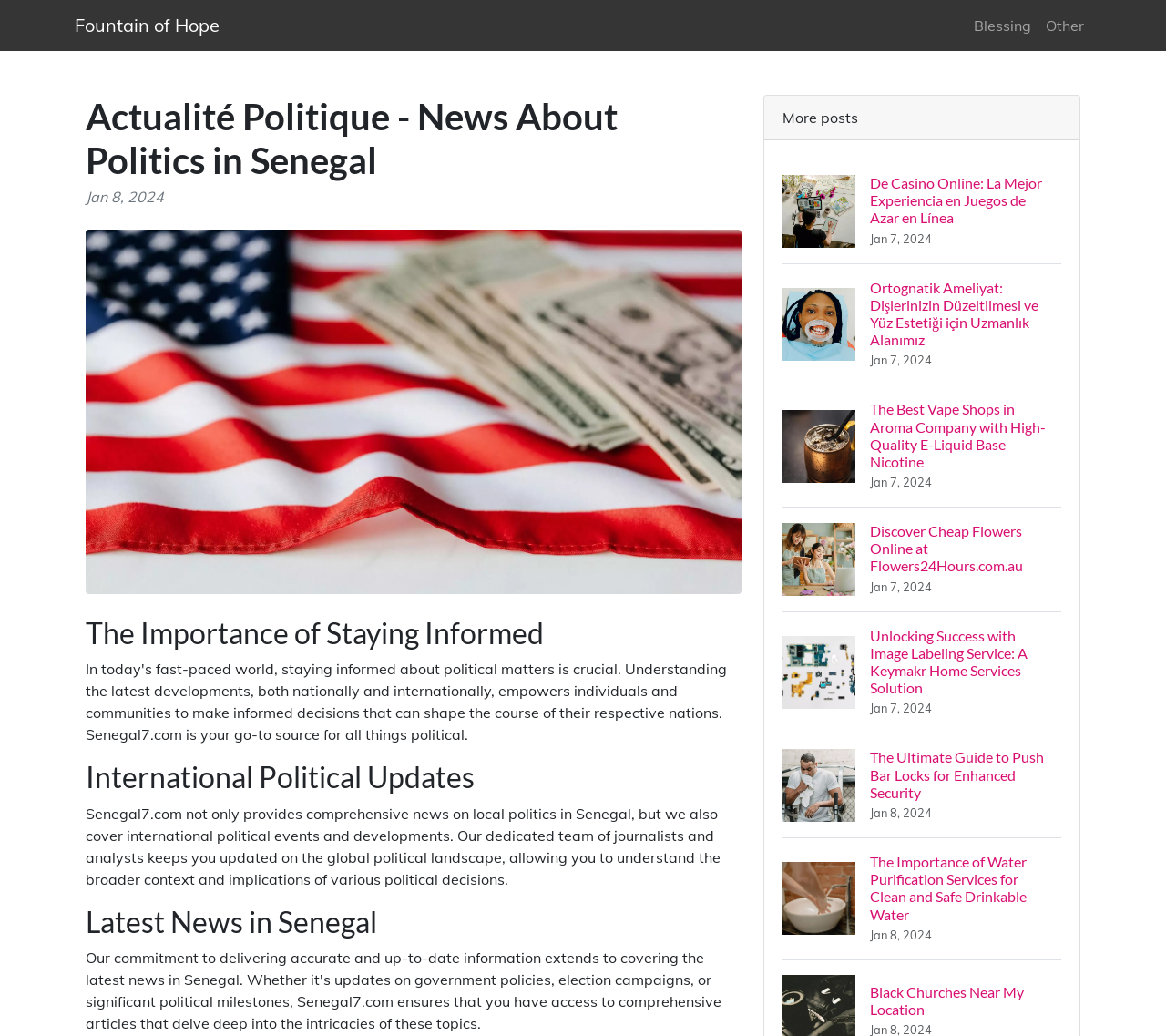What is the purpose of the webpage?
Answer the question with a single word or phrase derived from the image.

To provide news about politics in Senegal and international updates